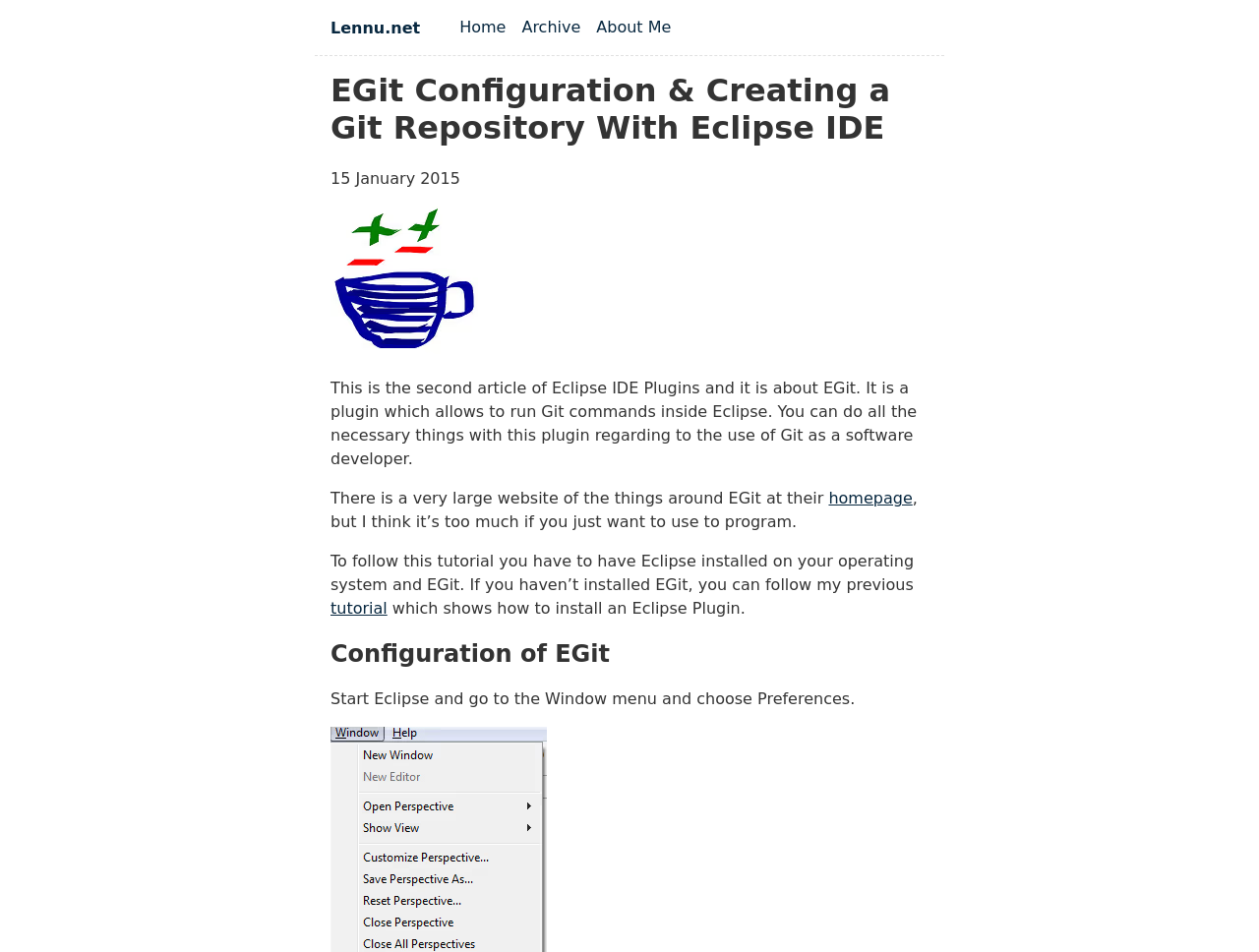Please respond to the question with a concise word or phrase:
What is the topic of this article?

EGit Configuration